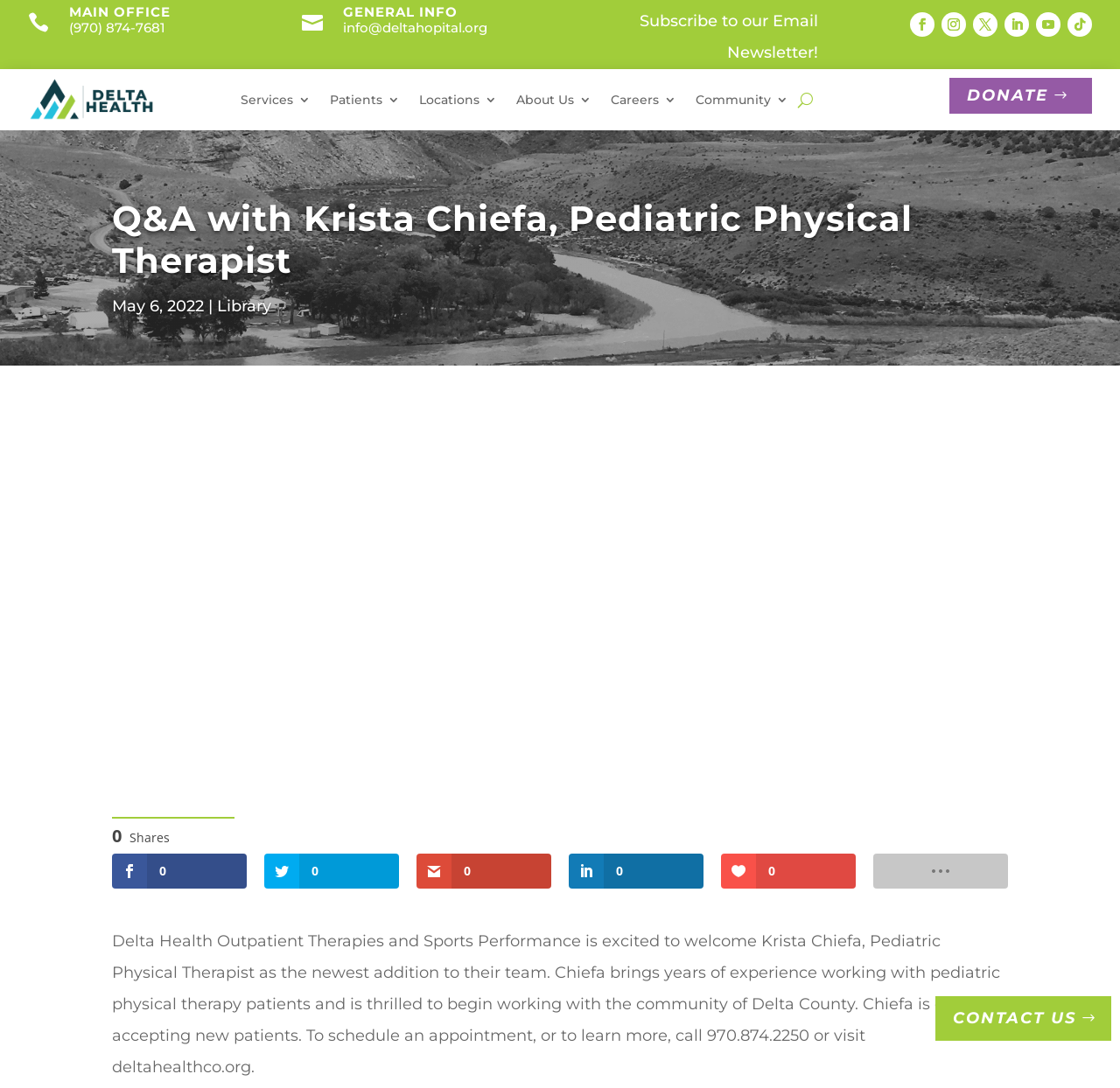What is the phone number of the main office?
Deliver a detailed and extensive answer to the question.

I found the phone number by looking at the 'MAIN OFFICE' section, where it is listed as '(970) 874-7681'.